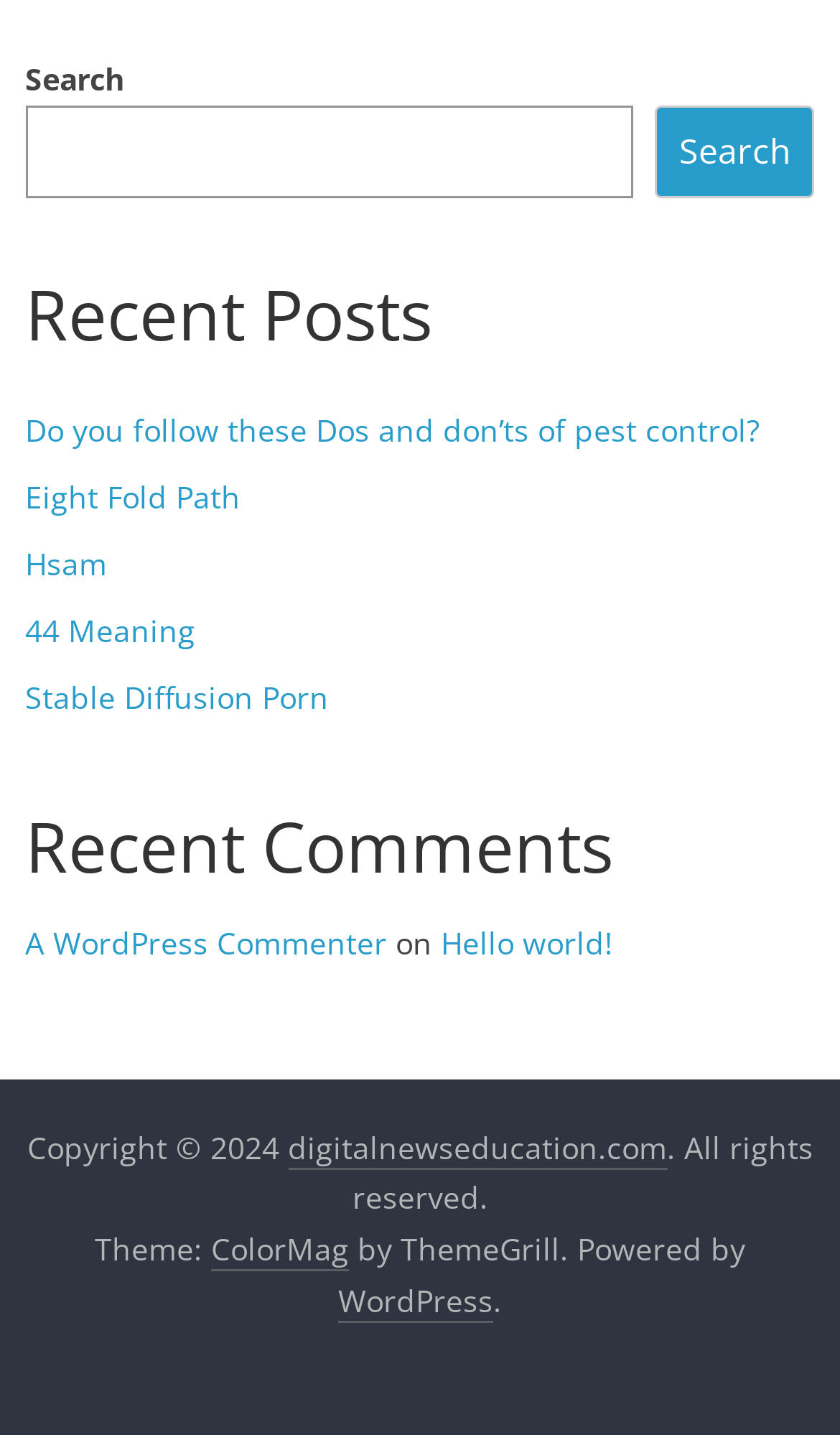Please predict the bounding box coordinates (top-left x, top-left y, bottom-right x, bottom-right y) for the UI element in the screenshot that fits the description: Hello world!

[0.525, 0.643, 0.73, 0.671]